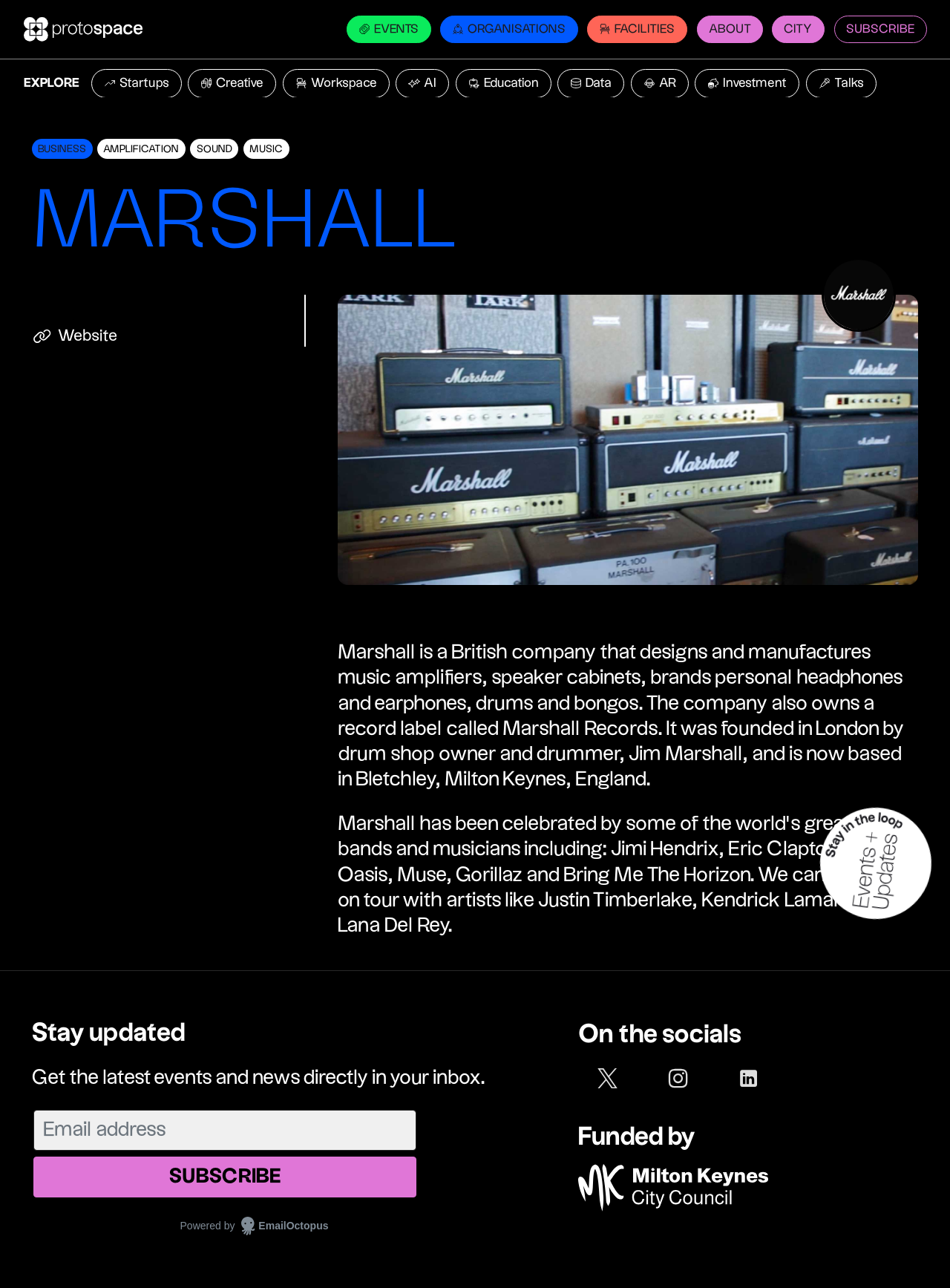Generate a thorough description of the webpage.

The webpage is about Marshall, a British company that designs and manufactures music amplifiers, speaker cabinets, personal headphones, earphones, drums, and bongos. At the top left, there is a logo and a navigation menu with links to "EVENTS", "ORGANISATIONS", "FACILITIES", "ABOUT", "CITY", and "SUBSCRIBE". Below the navigation menu, there is a heading "MARSHALL" and a figure with a Marshall logo.

The main content of the webpage is divided into two sections. The left section has a heading "BUSINESS" and lists several categories, including "AMPLIFICATION", "SOUND", "MUSIC", and others, each with a corresponding link and icon. The right section has a brief description of Marshall, mentioning its products and record label, followed by a paragraph about the company's reputation among famous musicians.

Below the main content, there is a section with a heading "Stay updated" where users can enter their email address to subscribe to the newsletter. There is also a section with links to Marshall's social media profiles, including Twitter, Instagram, and LinkedIn. At the bottom of the page, there is a section with a heading "Funded by" featuring a logo of Milton Keynes City Council.

There are several images throughout the webpage, including icons for the navigation menu, categories, and social media links, as well as a Marshall logo and a logo of Milton Keynes City Council.